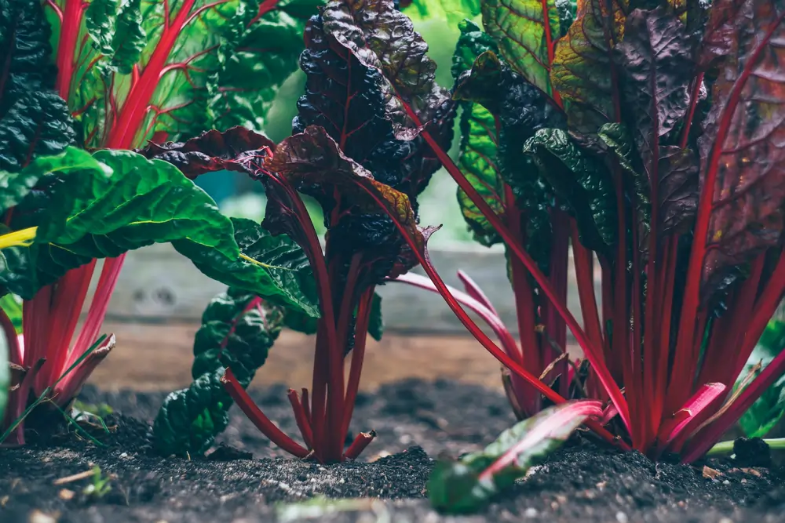Give an elaborate caption for the image.

The image showcases vibrant Swiss chard plants, characterized by their striking red stems and deep green leaves. These leafy vegetables are thriving in rich, dark soil, indicative of a healthy garden environment. The lush greenery and contrasting red hues highlight the plants' nutritional value and vitality, emphasizing the importance of crop rotation in gardening. This practice not only enhances the health of the soil but also contributes to higher yields and biodiversity, making it essential for sustainable agriculture.